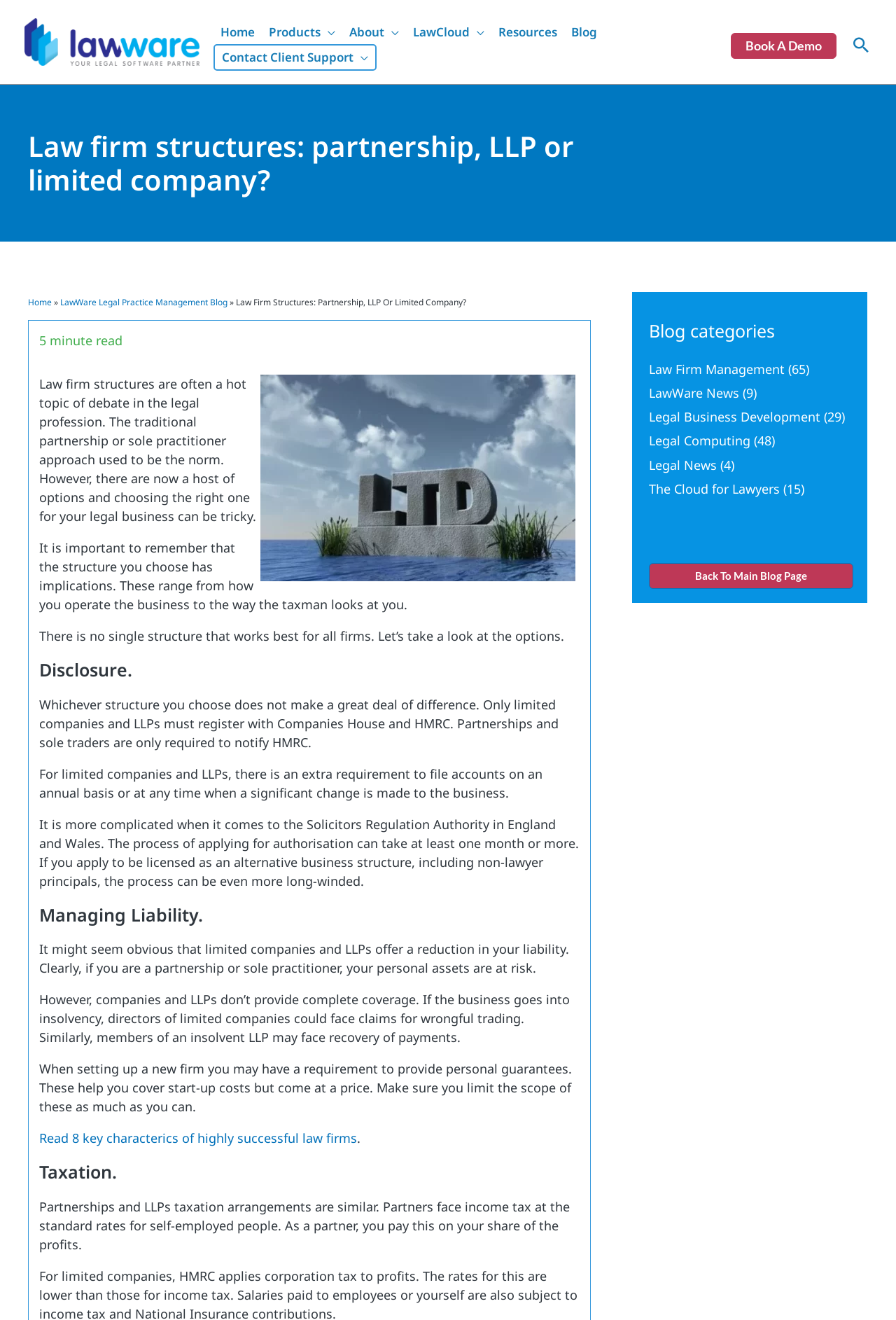Please specify the bounding box coordinates of the region to click in order to perform the following instruction: "Read the 'Law Firm Management' blog category".

[0.724, 0.273, 0.876, 0.286]